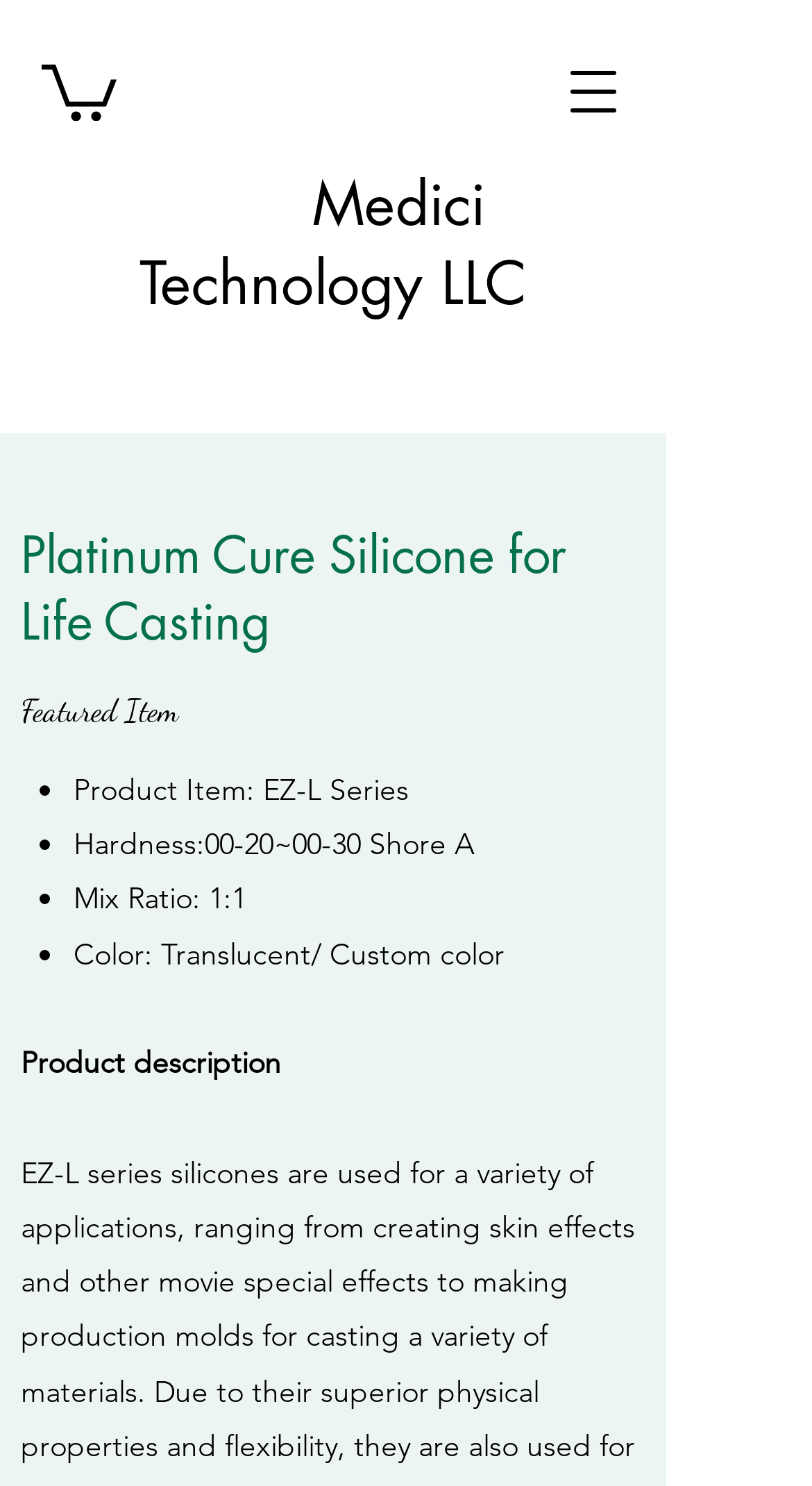What is the mix ratio of the product?
Look at the image and respond with a one-word or short phrase answer.

1:1